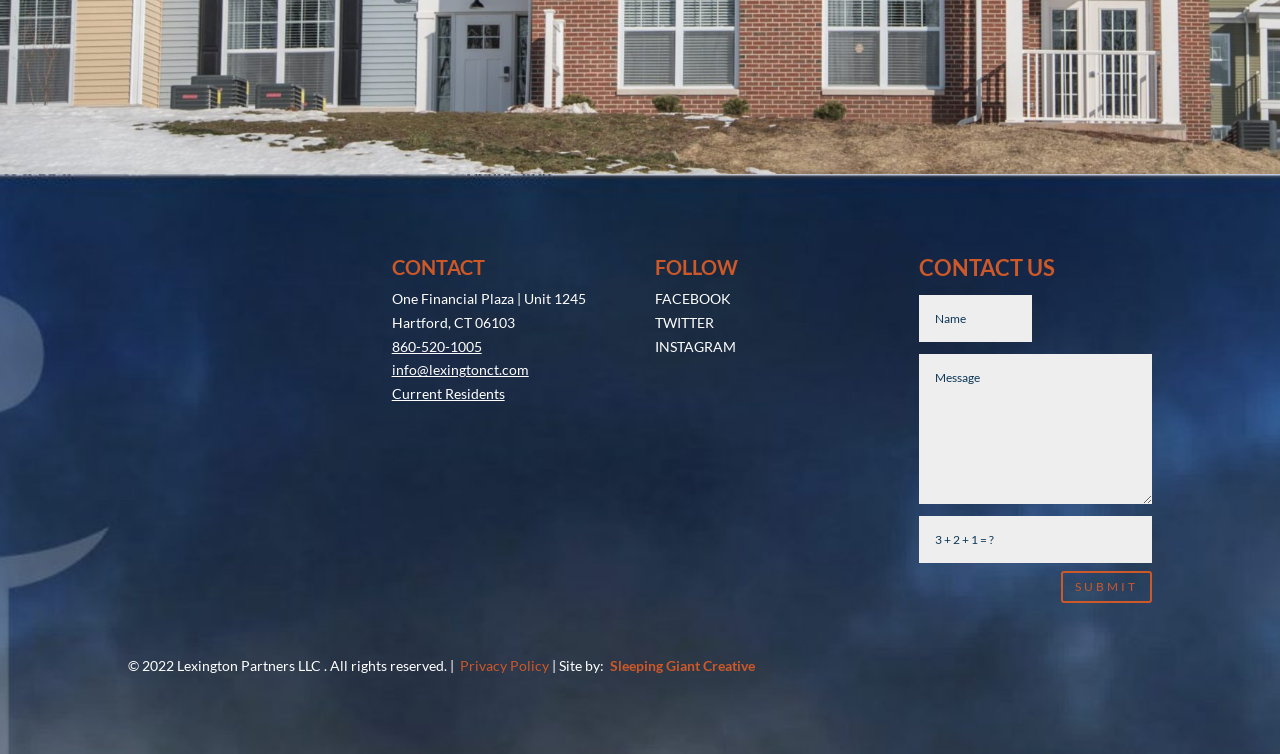Provide the bounding box coordinates of the section that needs to be clicked to accomplish the following instruction: "Go to the cart."

None